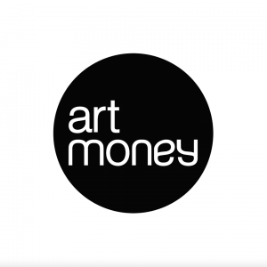Provide your answer in one word or a succinct phrase for the question: 
What type of typeface is used in the Art Money logo?

Contemporary